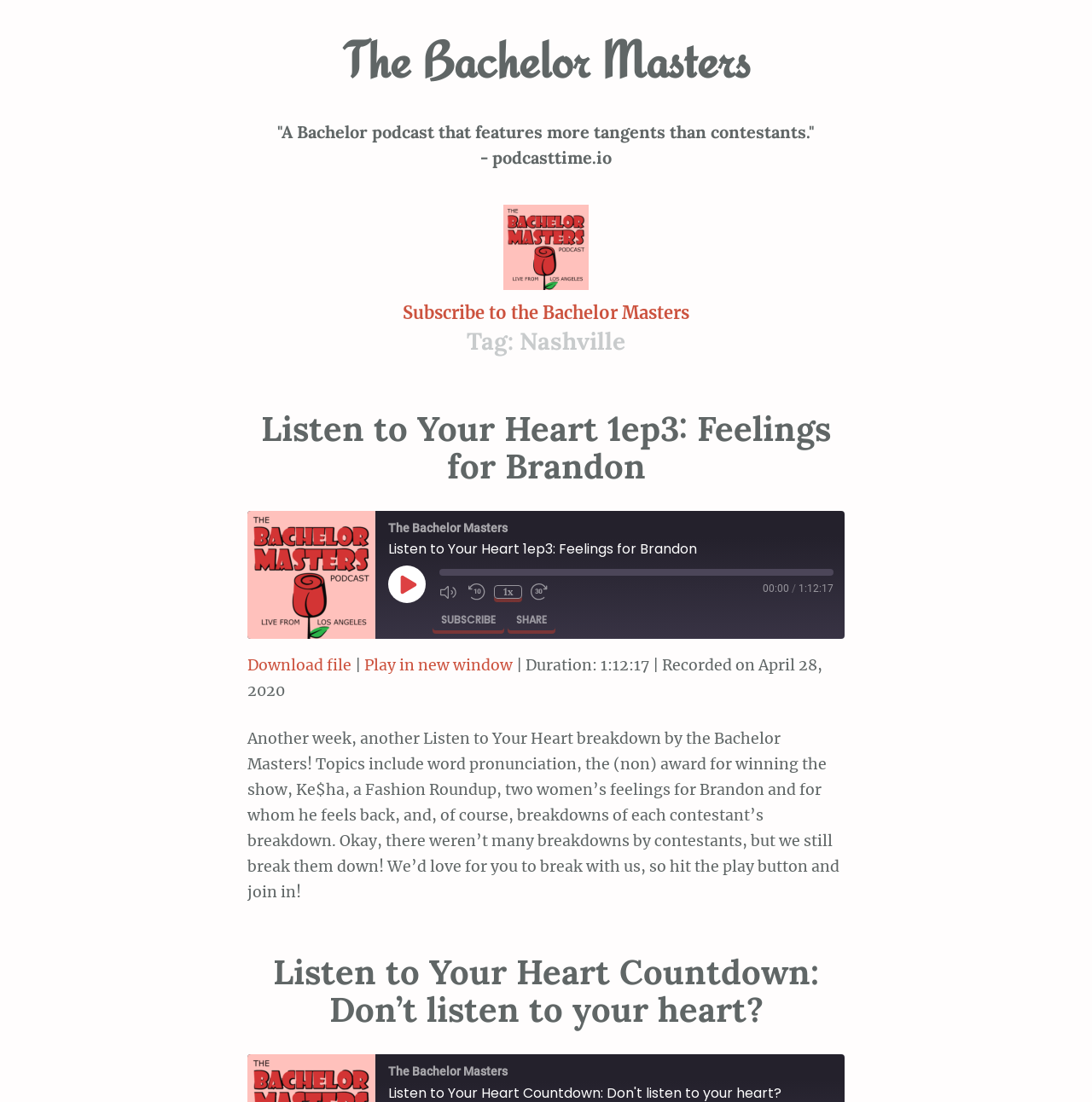Specify the bounding box coordinates of the element's area that should be clicked to execute the given instruction: "Play episode". The coordinates should be four float numbers between 0 and 1, i.e., [left, top, right, bottom].

[0.355, 0.513, 0.39, 0.547]